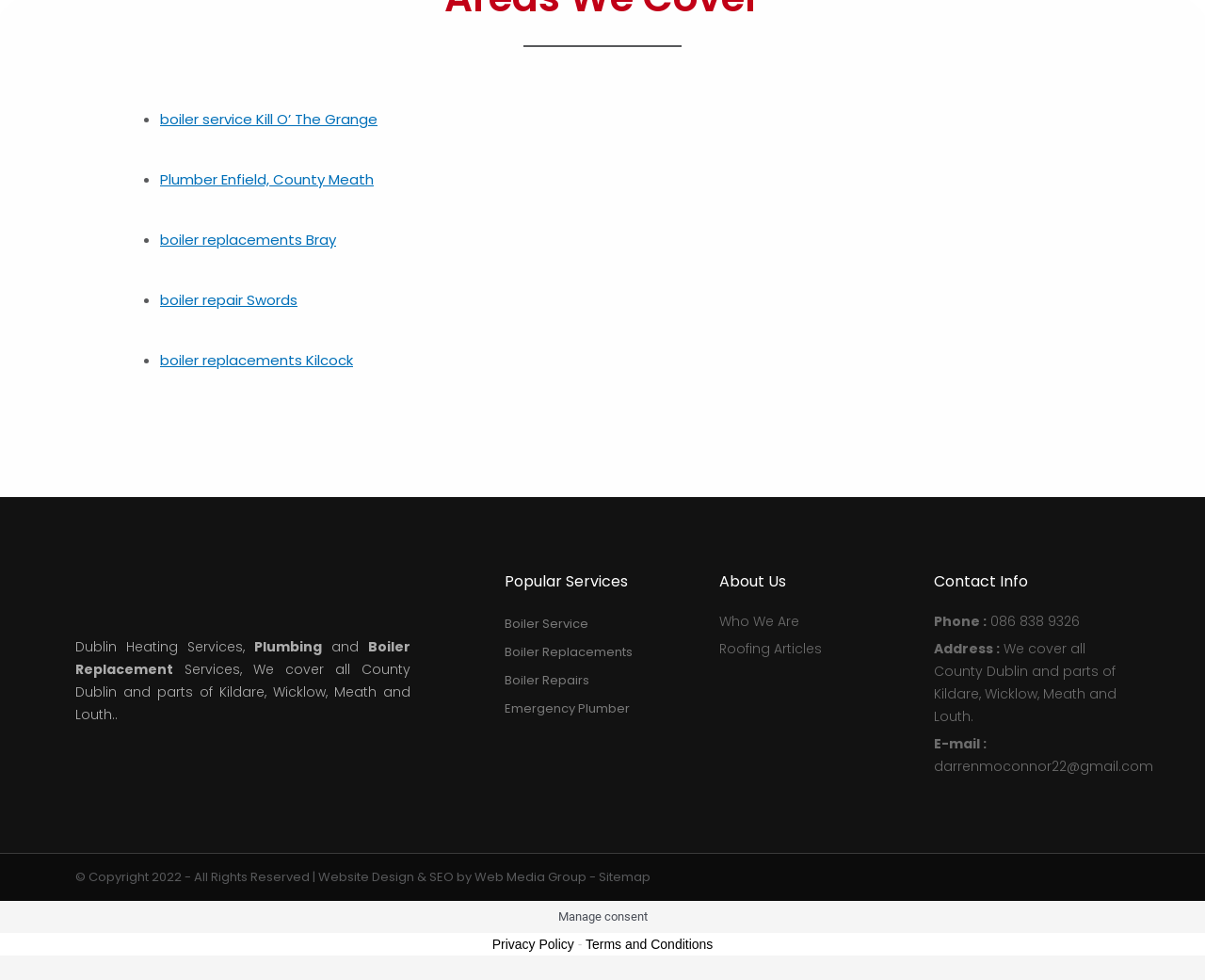Highlight the bounding box of the UI element that corresponds to this description: "Sitemap".

[0.497, 0.886, 0.54, 0.904]